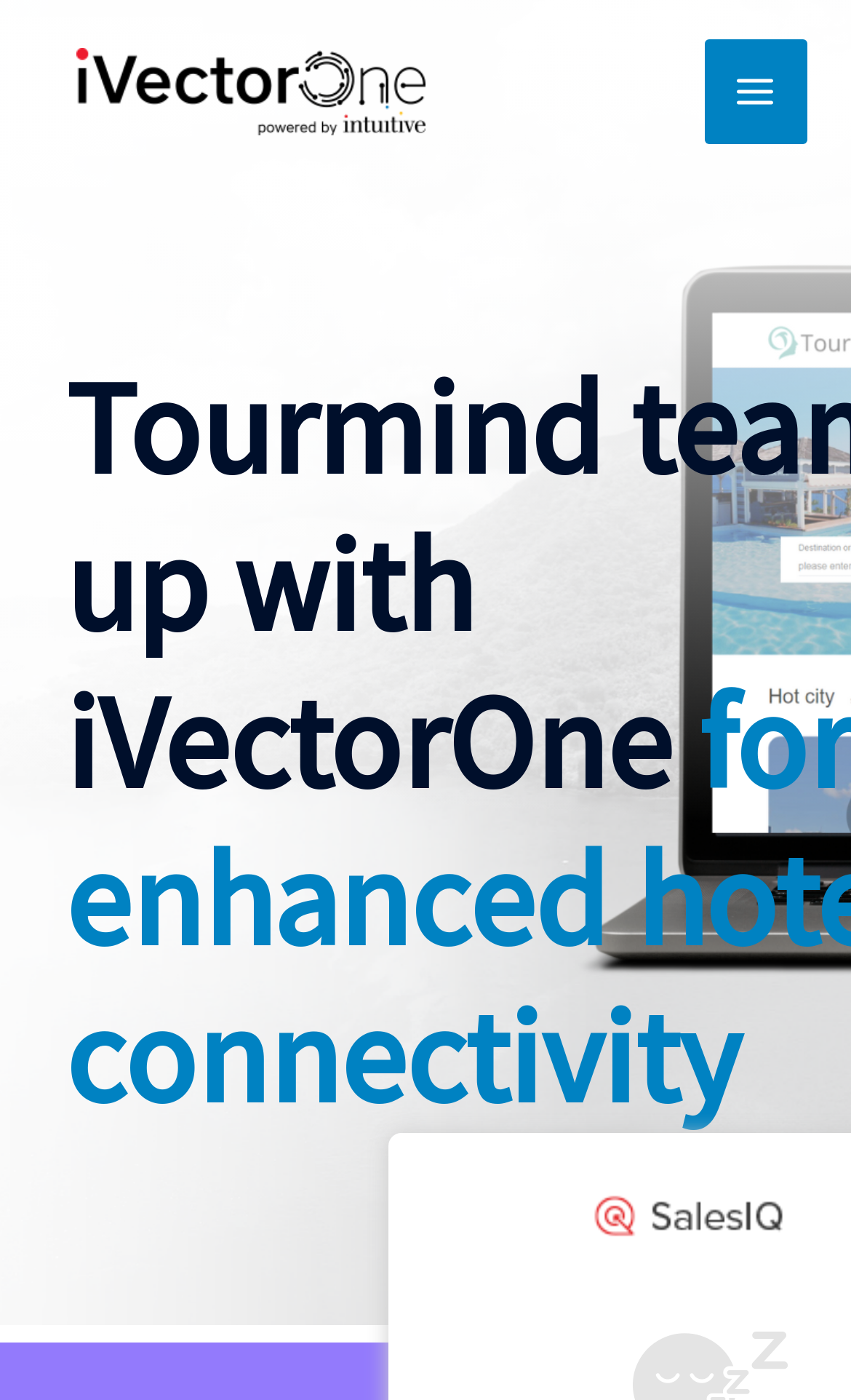Determine the bounding box coordinates for the UI element with the following description: "alt="iVectorOne"". The coordinates should be four float numbers between 0 and 1, represented as [left, top, right, bottom].

[0.09, 0.044, 0.5, 0.08]